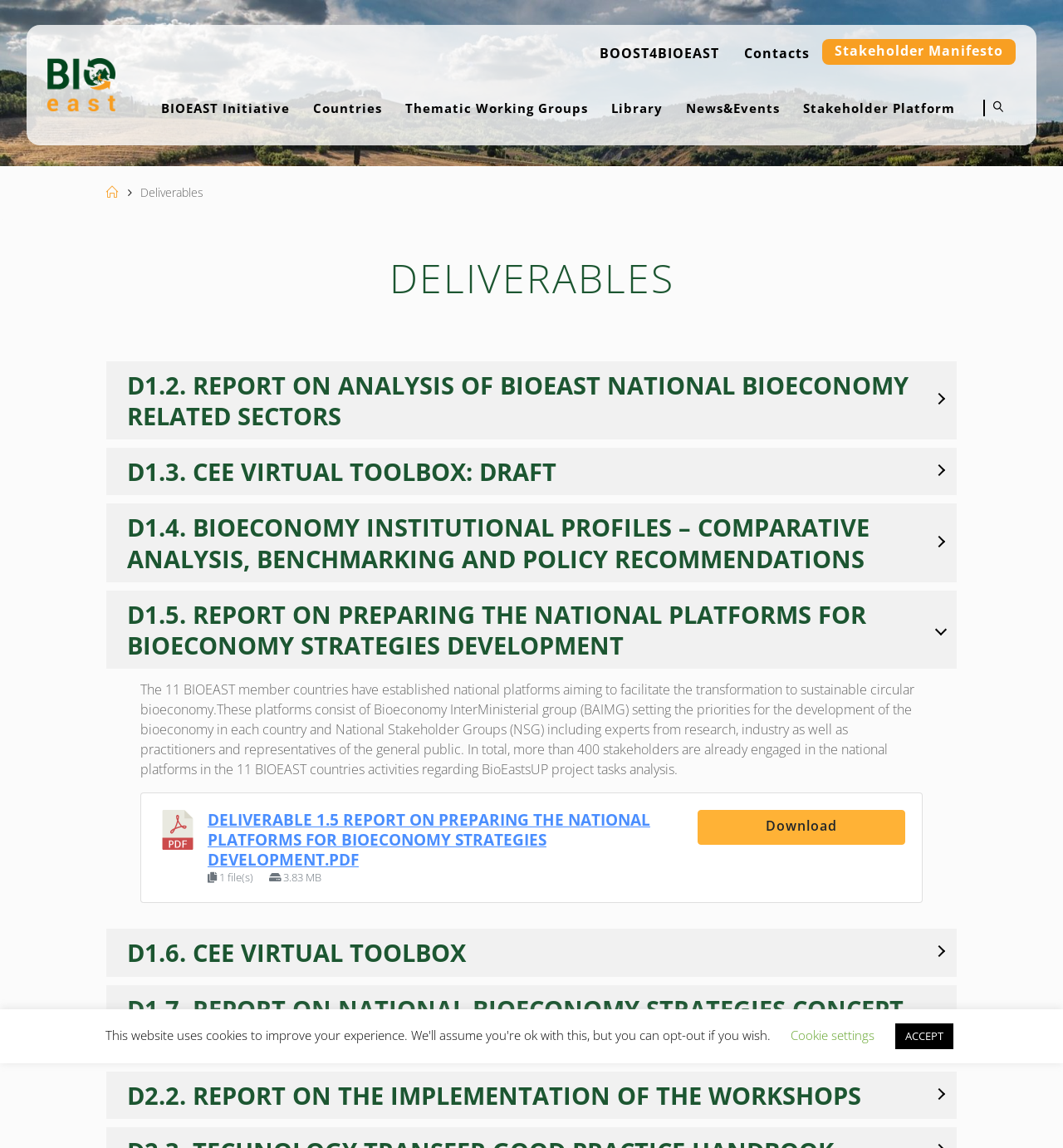Explain the contents of the webpage comprehensively.

The webpage is titled "Deliverables – BIOEAST" and features a logo image of "BIOEAST" at the top left corner. Below the logo, there is a navigation menu with two sections: "Secondary Menu" and "Primary Menu". The "Secondary Menu" has three links: "BOOST4BIOEAST", "Contacts", and "Stakeholder Manifesto". The "Primary Menu" has nine links: "BIOEAST Initiative", "Countries", "Thematic Working Groups", "Library", "News&Events", "Stakeholder Platform", and a search icon.

The main content of the webpage is divided into sections, each with a heading and a description. The first section is titled "Deliverables" and has a brief introduction. Below the introduction, there are several subsections, each with a heading and a description. The subsections are titled "D1.2. REPORT ON ANALYSIS OF BIOEAST NATIONAL BIOECONOMY RELATED SECTORS", "D1.3. CEE VIRTUAL TOOLBOX: DRAFT", "D1.4. BIOECONOMY INSTITUTIONAL PROFILES – COMPARATIVE ANALYSIS, BENCHMARKING AND POLICY RECOMMENDATIONS", "D1.5. REPORT ON PREPARING THE NATIONAL PLATFORMS FOR BIOECONOMY STRATEGIES DEVELOPMENT", "D1.6. CEE VIRTUAL TOOLBOX", "D1.7. REPORT ON NATIONAL BIOECONOMY STRATEGIES CONCEPT PAPERS", and "D2.2. REPORT ON THE IMPLEMENTATION OF THE WORKSHOPS".

Each subsection has a heading and a brief description, and some of them have a downloadable file, such as a PDF report. There is also an image icon next to some of the subsections. At the bottom of the page, there is a "Back to Top" link and two buttons: "Cookie settings" and "ACCEPT".